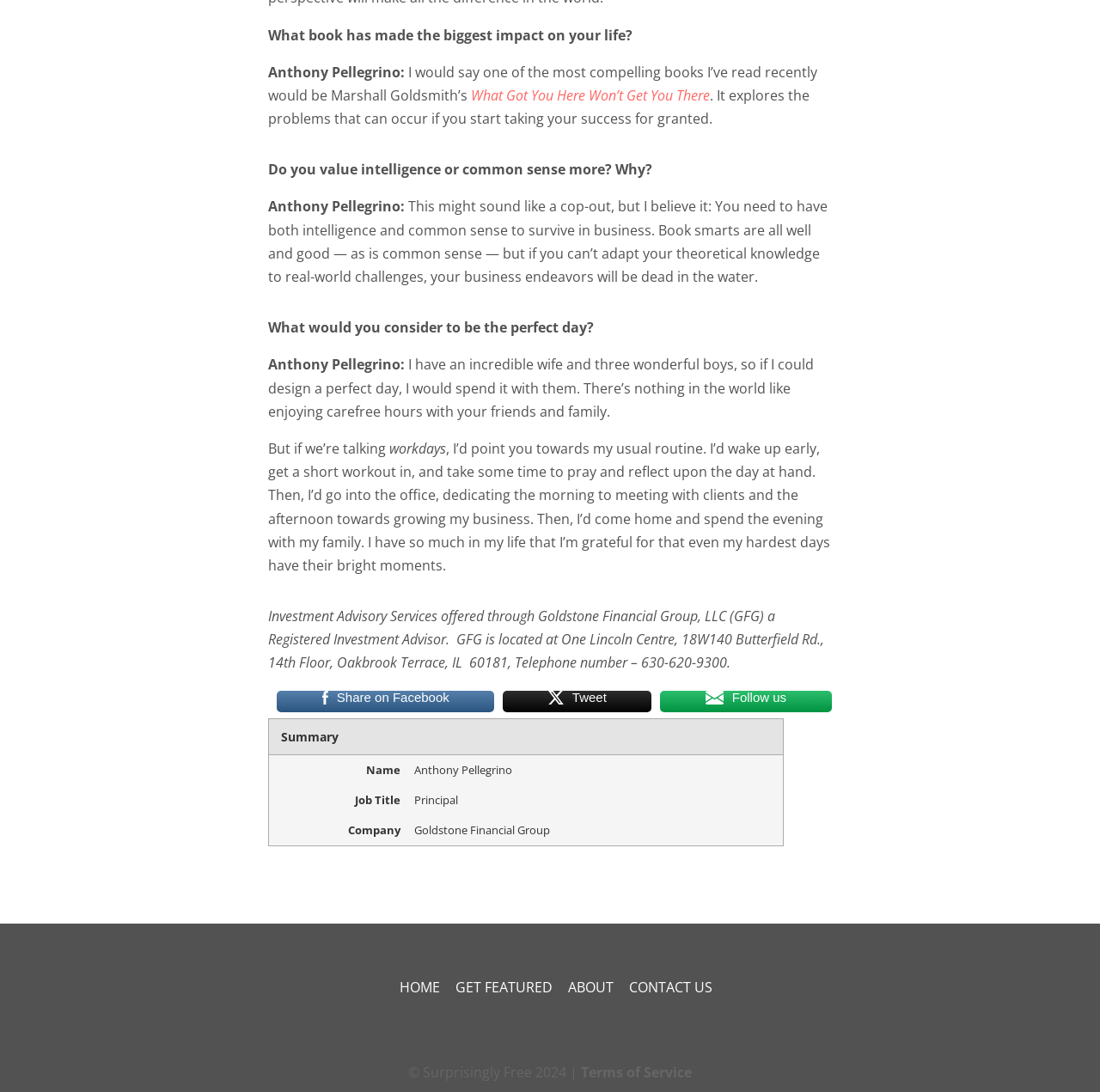Respond to the question below with a single word or phrase:
What is the location of Goldstone Financial Group?

One Lincoln Centre, Oakbrook Terrace, IL